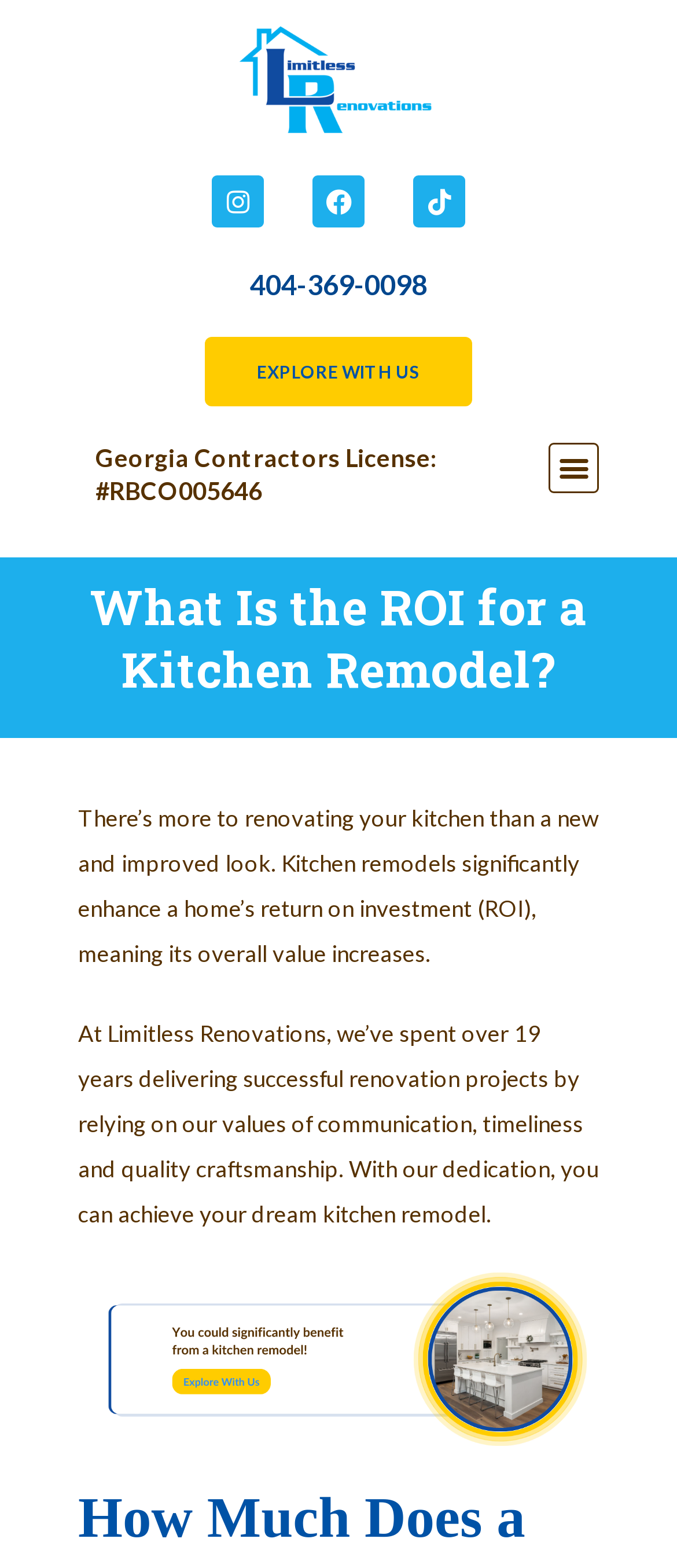What is the phone number to contact the company?
Answer the question with a single word or phrase by looking at the picture.

404-369-0098